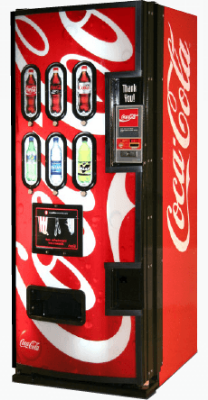Explain the scene depicted in the image, including all details.

The image showcases a Coca-Cola vending machine, prominently adorned with the brand's iconic red color and logo. The machine features a selection of beverages, including a variety of soft drinks and energy drinks, displayed in clear front-facing slots. Above the product selection area, a "Thank You!" message adds a friendly touch. The vending machine is designed to accept both dollar bills and coins, making it a convenient option for quenching thirst in various locations. This particular model may be ideal for placement in settings such as apartment complexes, retirement homes, hospitals, and other businesses, catering to a broad audience in need of refreshment.